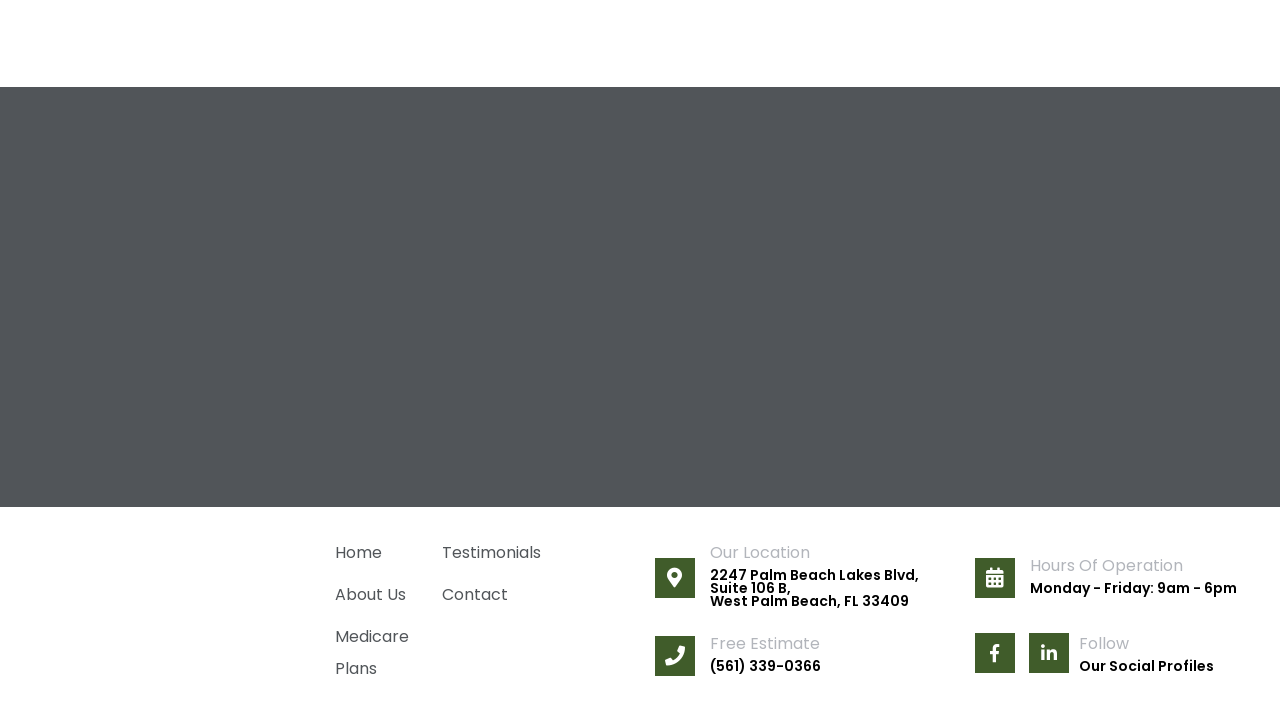How can someone contact South Florida Medicare Specialists for a free estimate?
Based on the visual details in the image, please answer the question thoroughly.

The contact information for a free estimate can be found in the link ' Free Estimate (561) 339-0366' which is located at the bottom of the webpage.